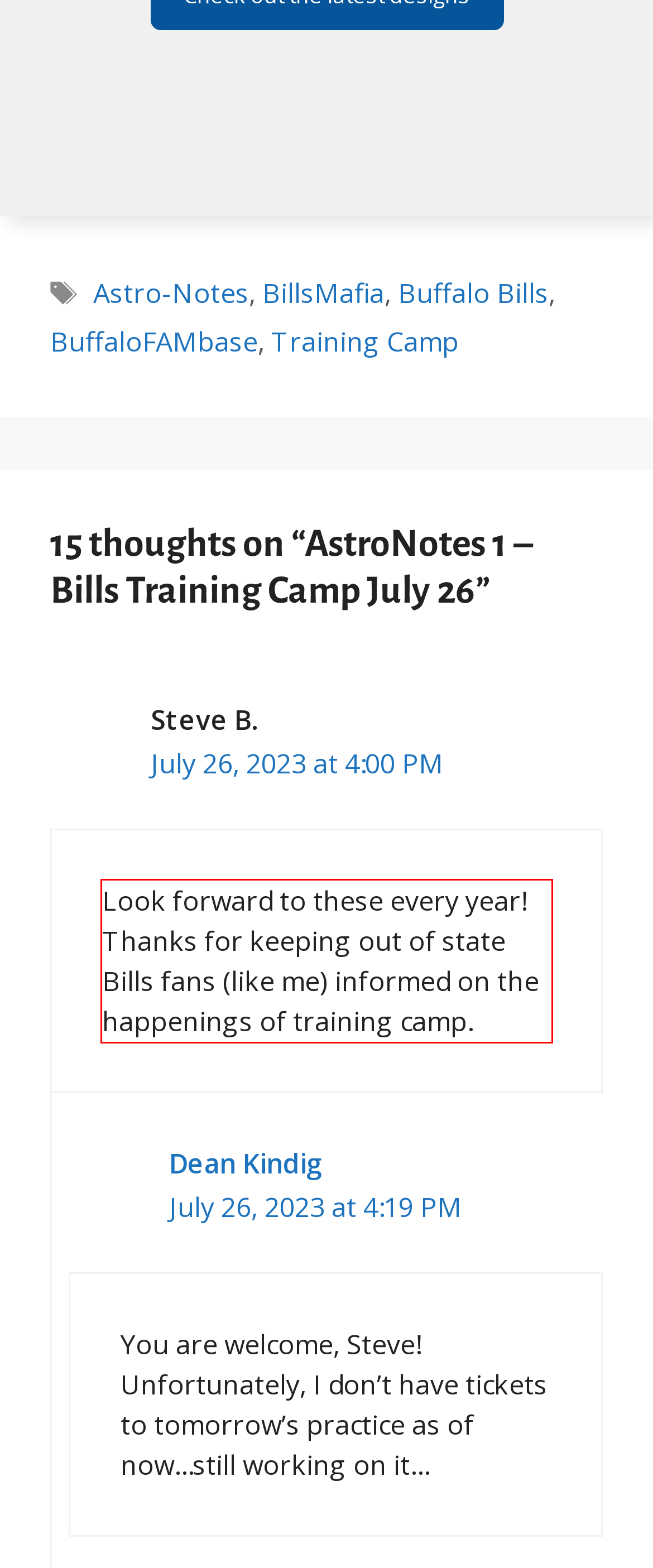Please take the screenshot of the webpage, find the red bounding box, and generate the text content that is within this red bounding box.

Look forward to these every year! Thanks for keeping out of state Bills fans (like me) informed on the happenings of training camp.